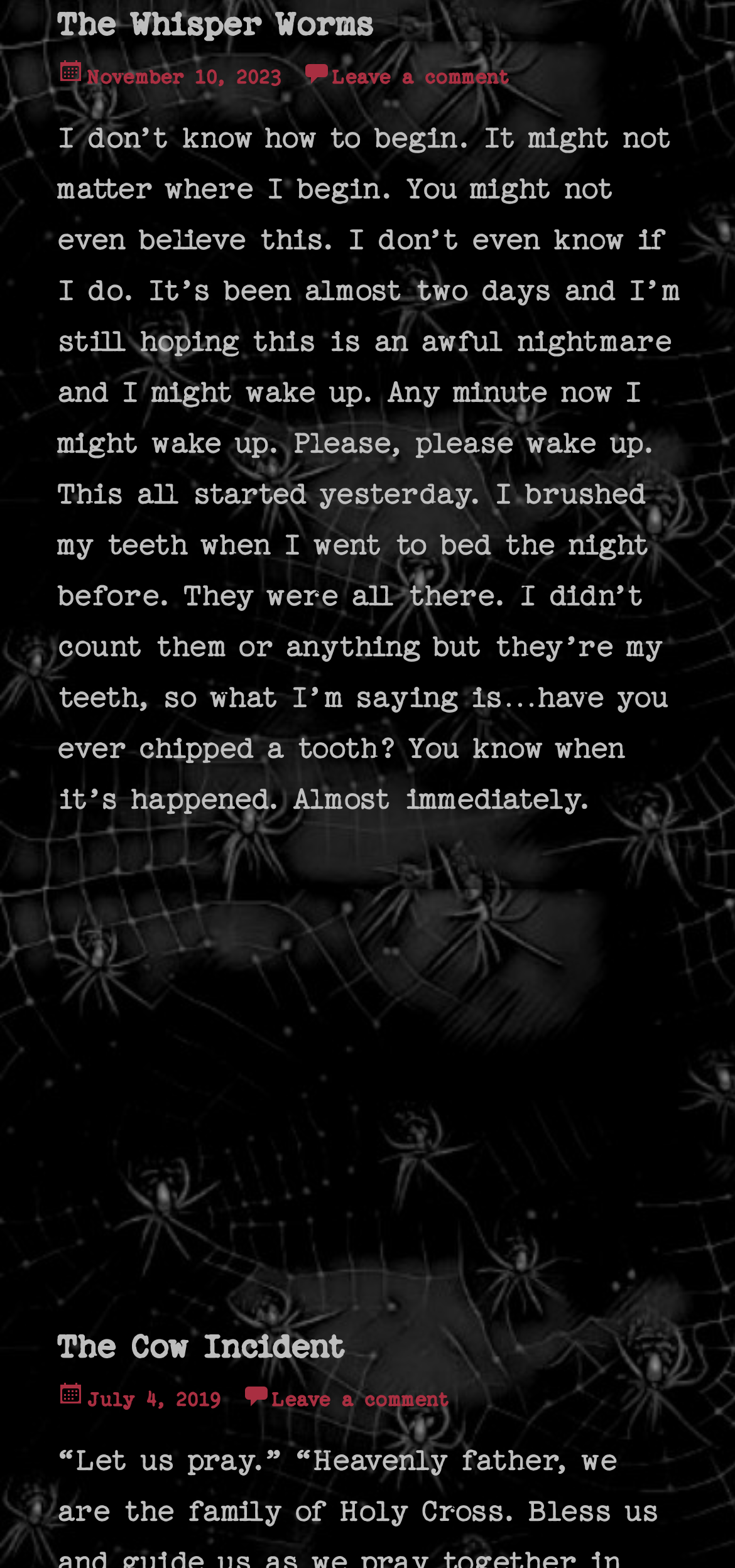Locate the bounding box of the UI element based on this description: "July 4, 2019November 10, 2023". Provide four float numbers between 0 and 1 as [left, top, right, bottom].

[0.077, 0.886, 0.303, 0.898]